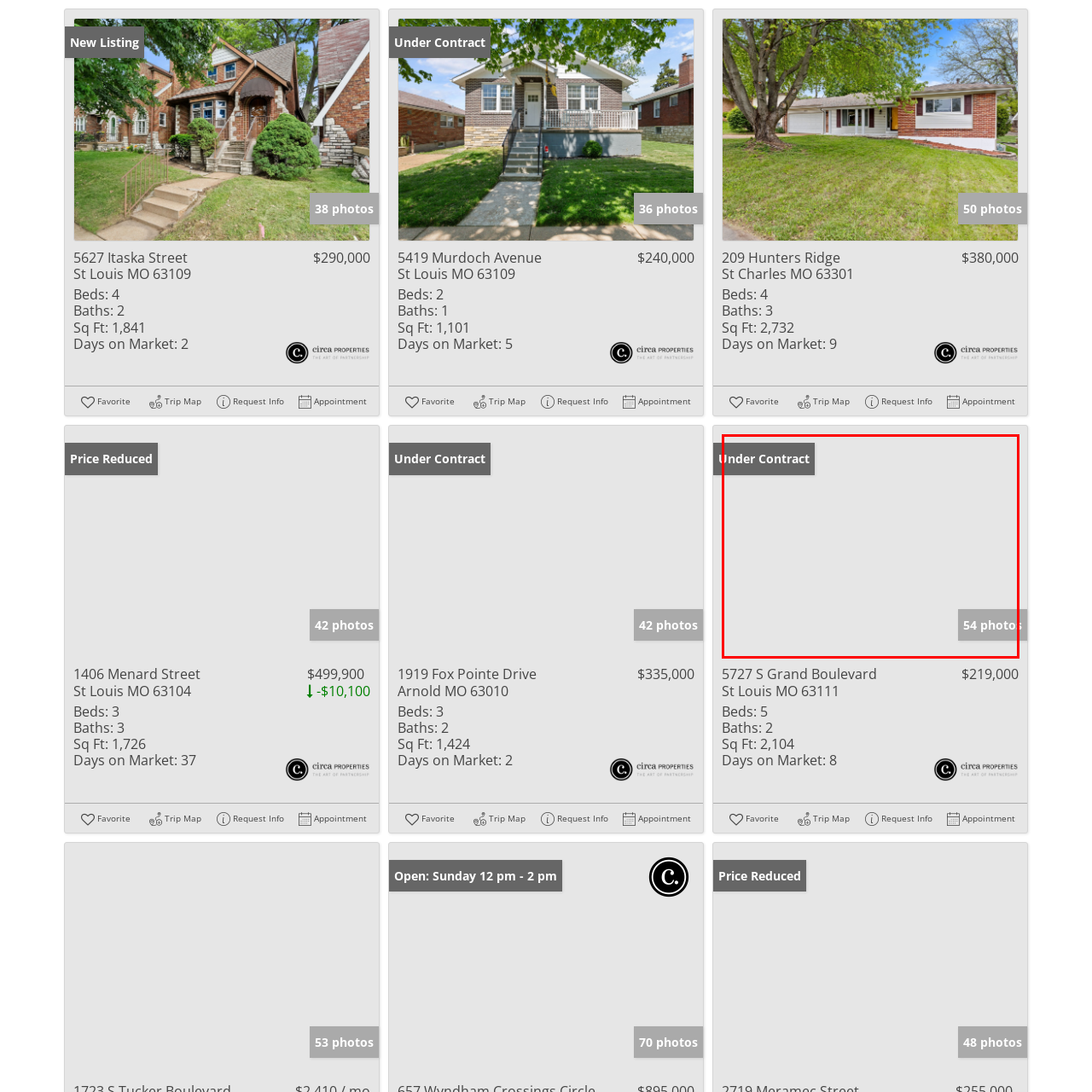Analyze the content inside the red box, How many bedrooms does the property have? Provide a short answer using a single word or phrase.

4